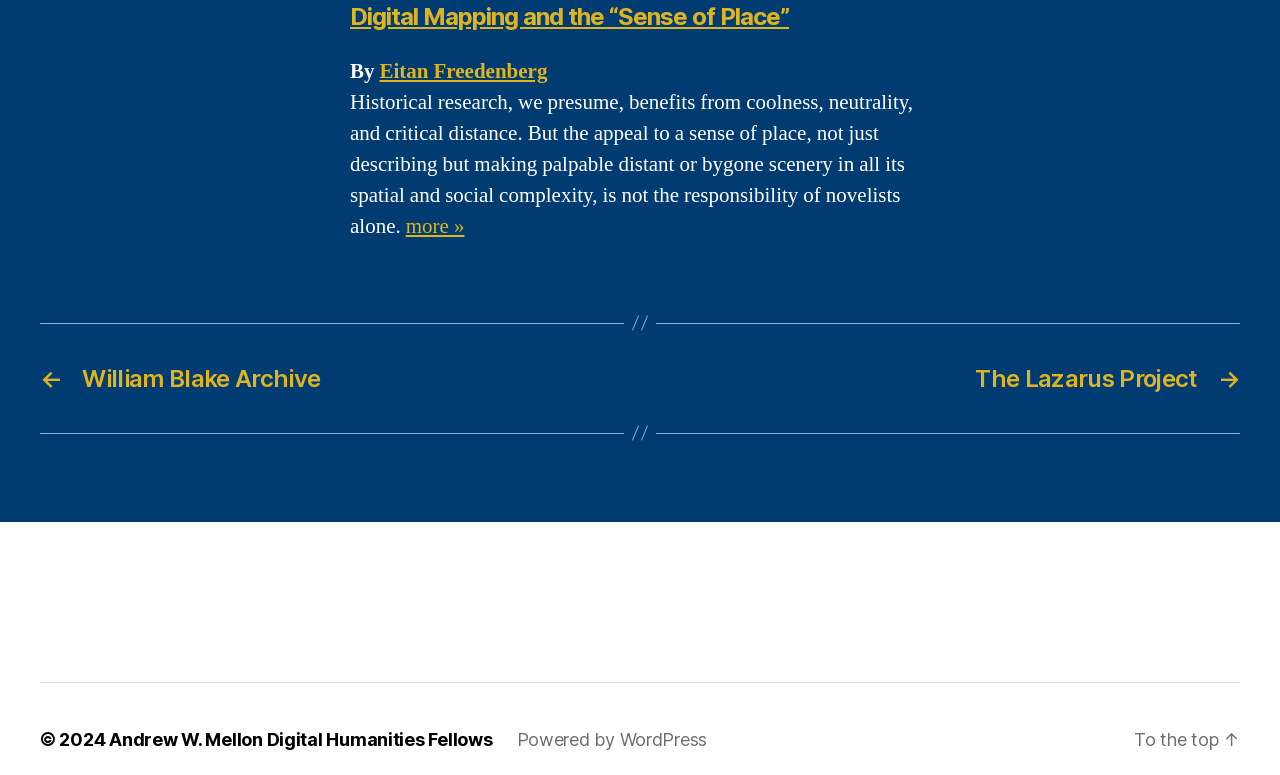Based on the element description more », identify the bounding box of the UI element in the given webpage screenshot. The coordinates should be in the format (top-left x, top-left y, bottom-right x, bottom-right y) and must be between 0 and 1.

[0.317, 0.3, 0.363, 0.335]